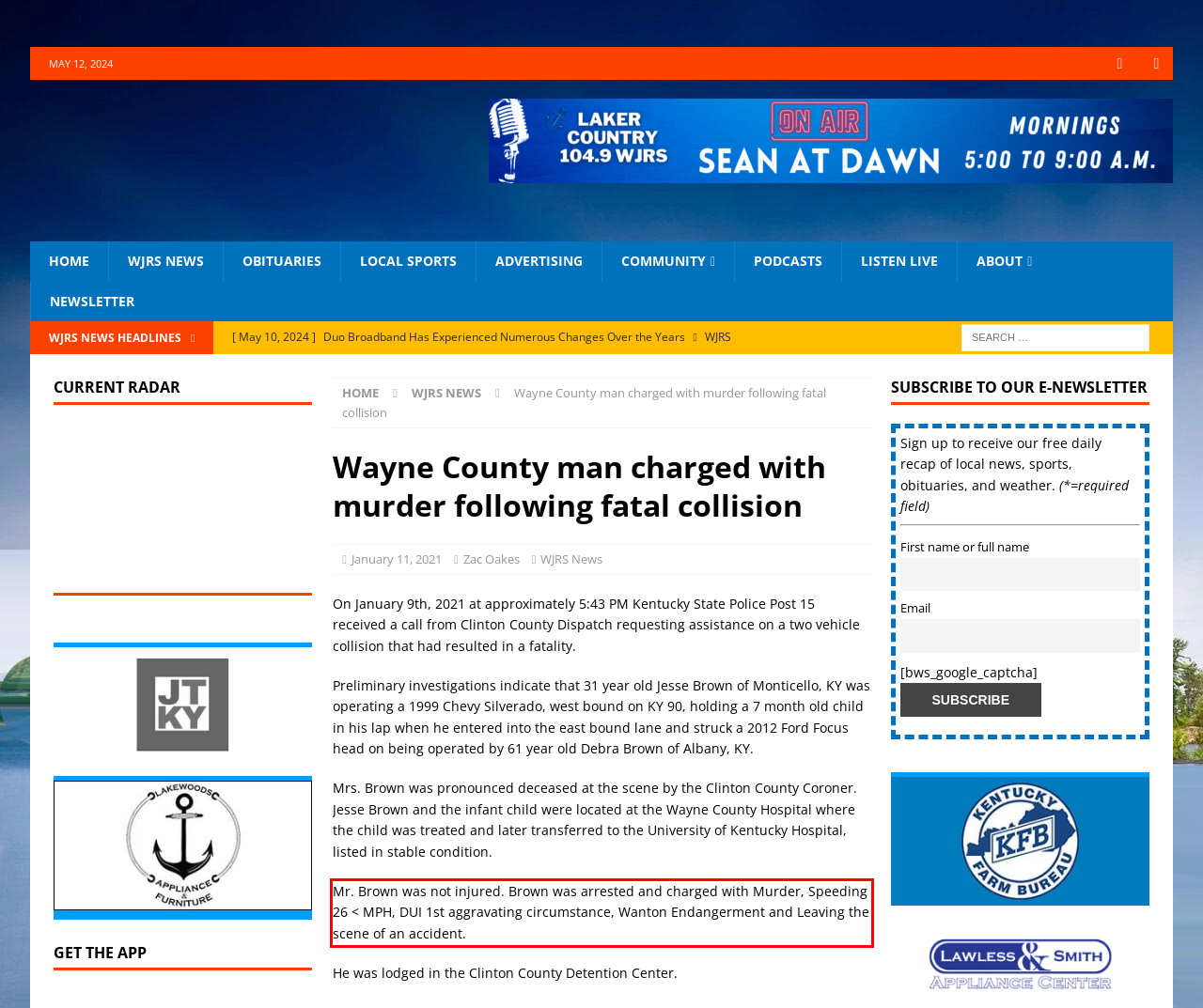In the given screenshot, locate the red bounding box and extract the text content from within it.

Mr. Brown was not injured. Brown was arrested and charged with Murder, Speeding 26 < MPH, DUI 1st aggravating circumstance, Wanton Endangerment and Leaving the scene of an accident.